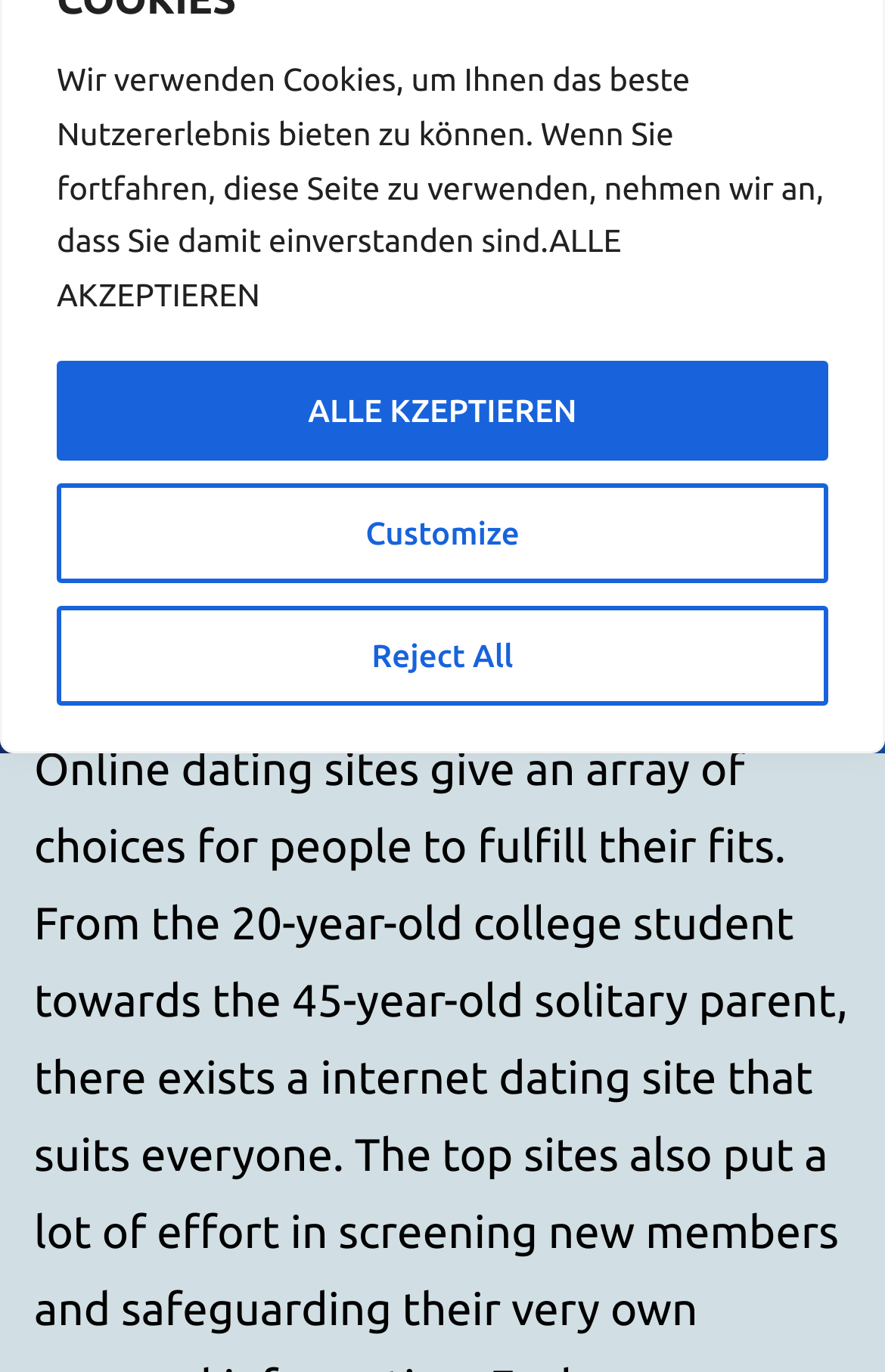Based on the element description "Reject All", predict the bounding box coordinates of the UI element.

[0.064, 0.442, 0.936, 0.514]